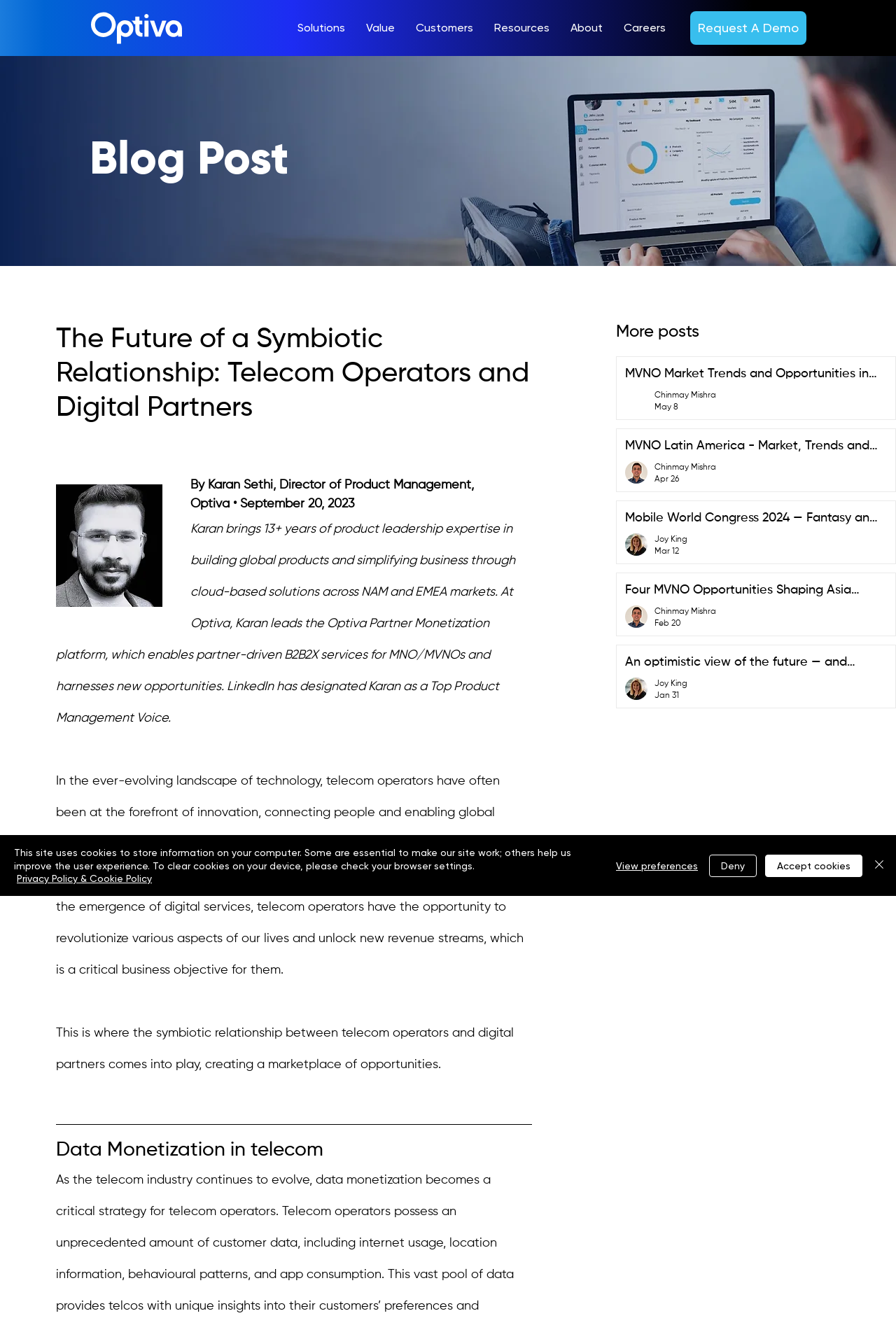Offer a meticulous caption that includes all visible features of the webpage.

The webpage is about the future of telecom operators and digital partners, with a focus on their symbiotic relationship. At the top, there is a navigation menu with links to "Solutions", "Value", "Customers", "Resources", "About", and "Careers". Below this, there is a prominent call-to-action button to "Request A Demo". 

On the left side, there is a large image, and below it, a blog post section with a heading "The Future of a Symbiotic Relationship: Telecom Operators and Digital Partners". The post is written by Karan Sethi, Director of Product Management at Optiva, and has a brief description of the author. The post discusses the evolving landscape of technology and the role of telecom operators in it. 

Below the blog post, there is a section with a heading "Data Monetization in telecom". Further down, there is a "More posts" section with a list of four articles, each with a title, author, and date. The articles are about MVNO market trends and opportunities in North America and Latin America, as well as Mobile World Congress 2024.

At the bottom of the page, there is a cookie policy alert with links to the "Privacy Policy & Cookie Policy" and buttons to "Accept cookies", "Deny", "View preferences", and "Close".